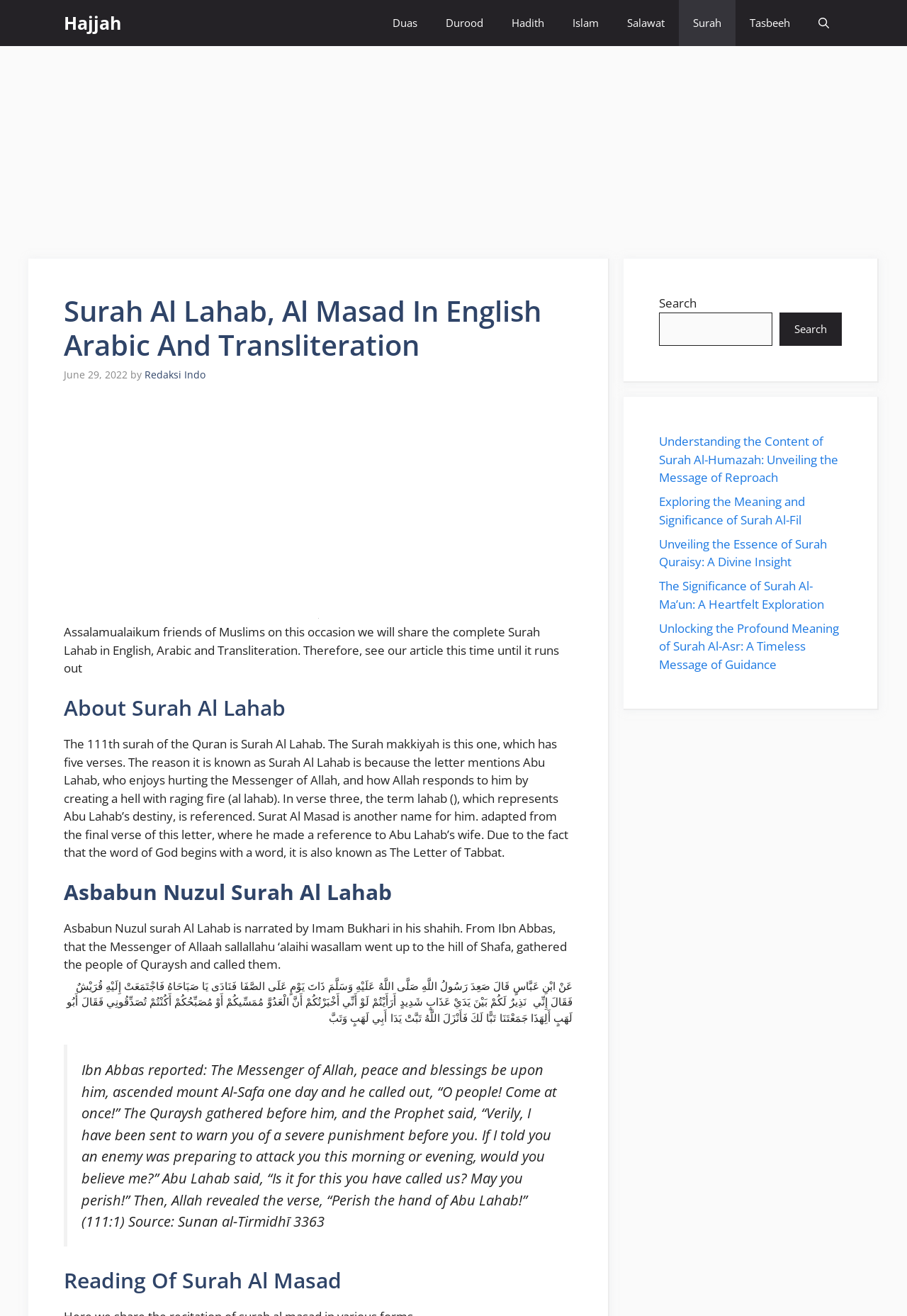Provide the bounding box coordinates of the HTML element this sentence describes: "September 2, 2020September 2, 2020". The bounding box coordinates consist of four float numbers between 0 and 1, i.e., [left, top, right, bottom].

None